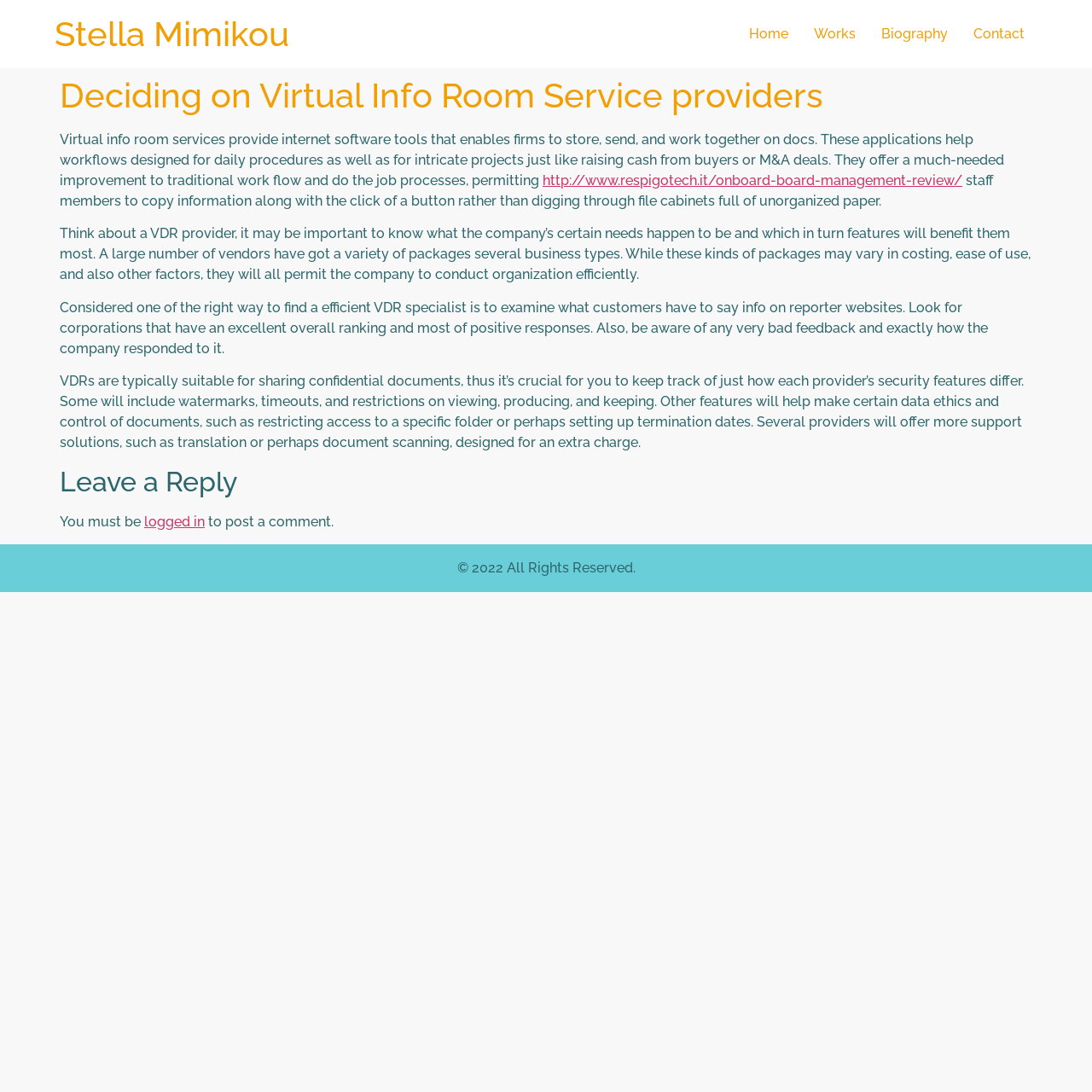What year is the copyright reserved?
Look at the image and respond with a one-word or short-phrase answer.

2022